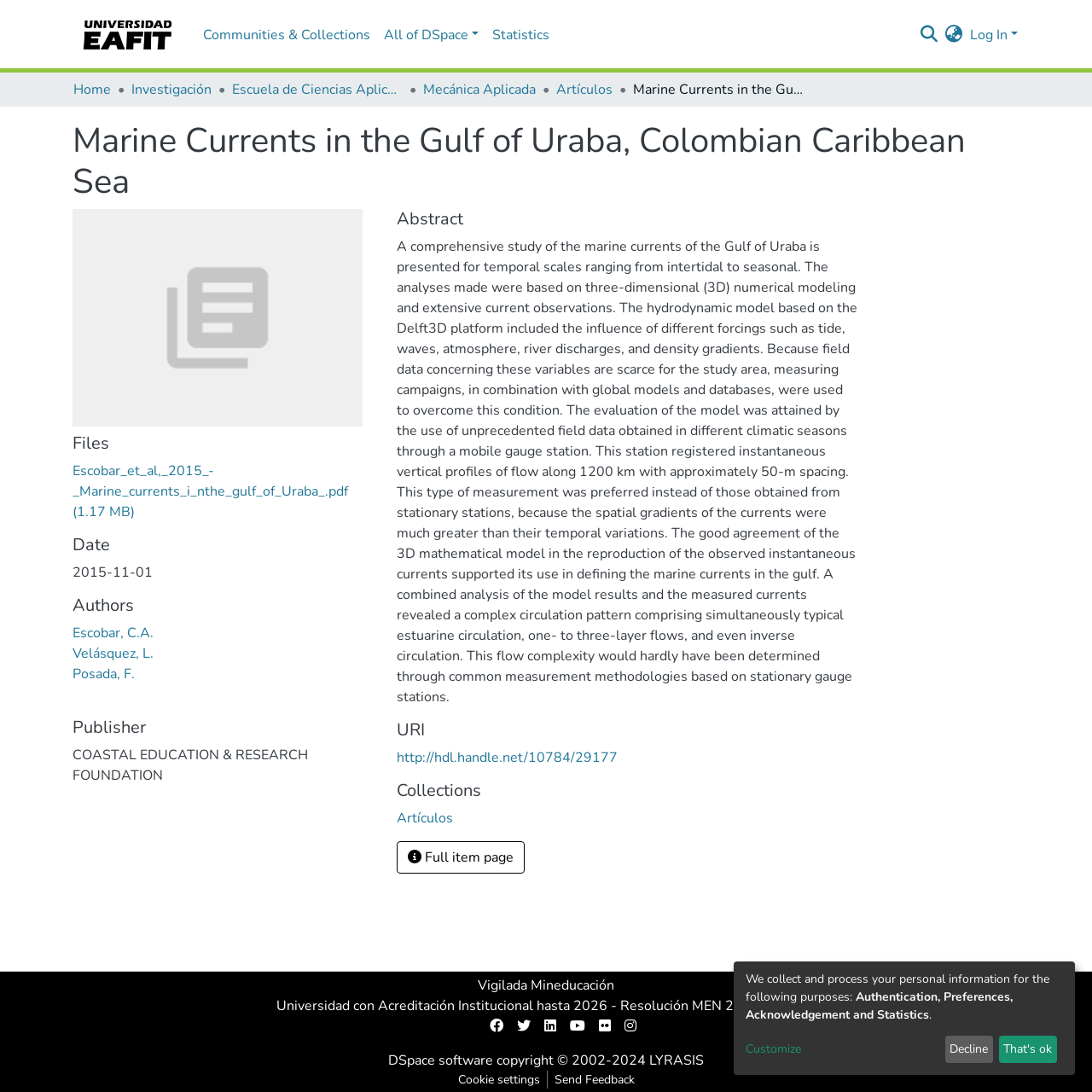Determine the bounding box coordinates of the section I need to click to execute the following instruction: "Search for a repository". Provide the coordinates as four float numbers between 0 and 1, i.e., [left, top, right, bottom].

[0.841, 0.022, 0.861, 0.041]